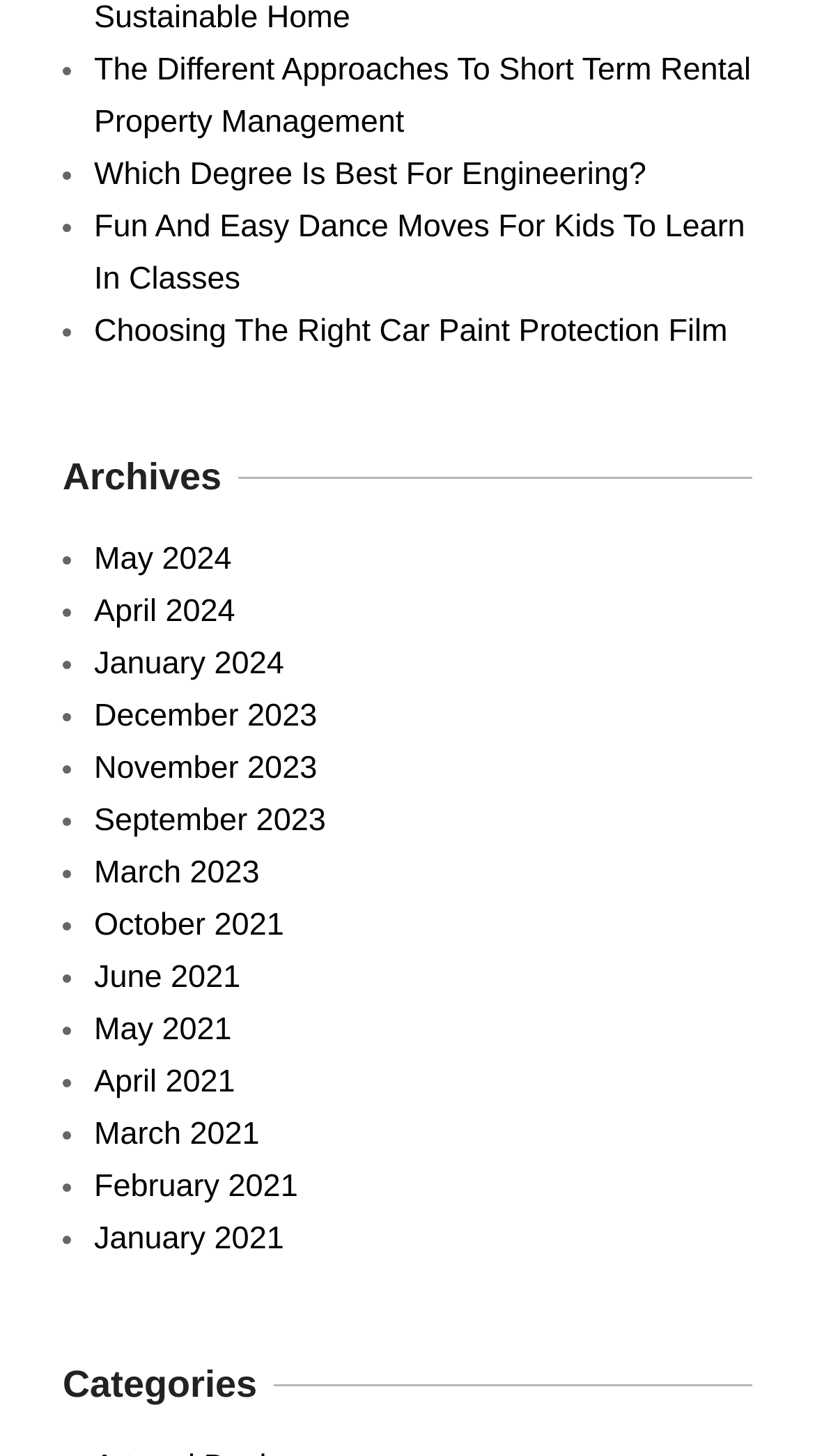Give a one-word or phrase response to the following question: What is the purpose of the list markers?

To indicate list items